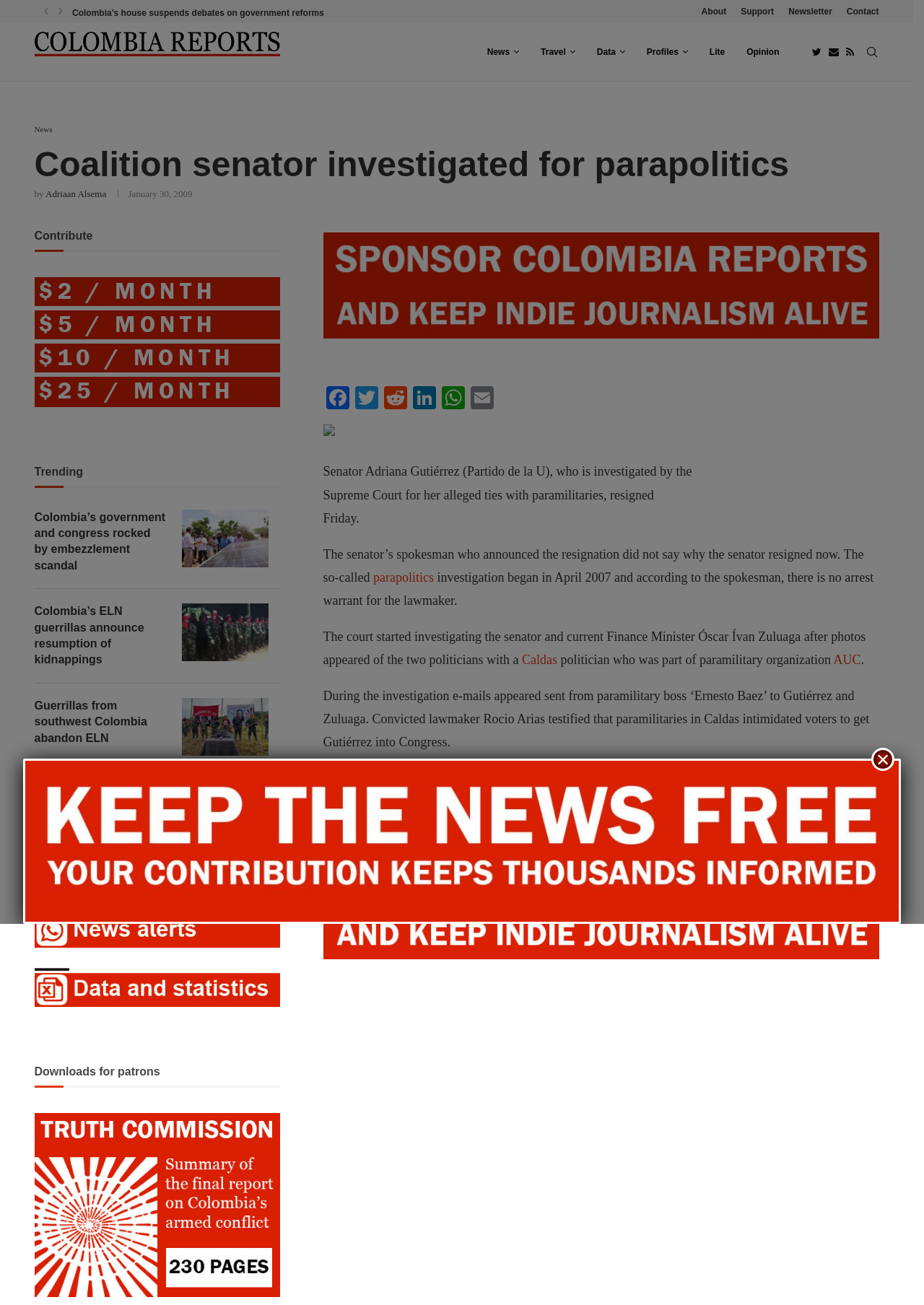How many trending news headings are available on the webpage?
Please ensure your answer is as detailed and informative as possible.

On the webpage, there are three trending news headings: 'Colombia’s government and congress rocked by embezzlement scandal', 'Colombia’s ELN guerrillas announce resumption of kidnappings', and 'Guerrillas from southwest Colombia abandon ELN'.